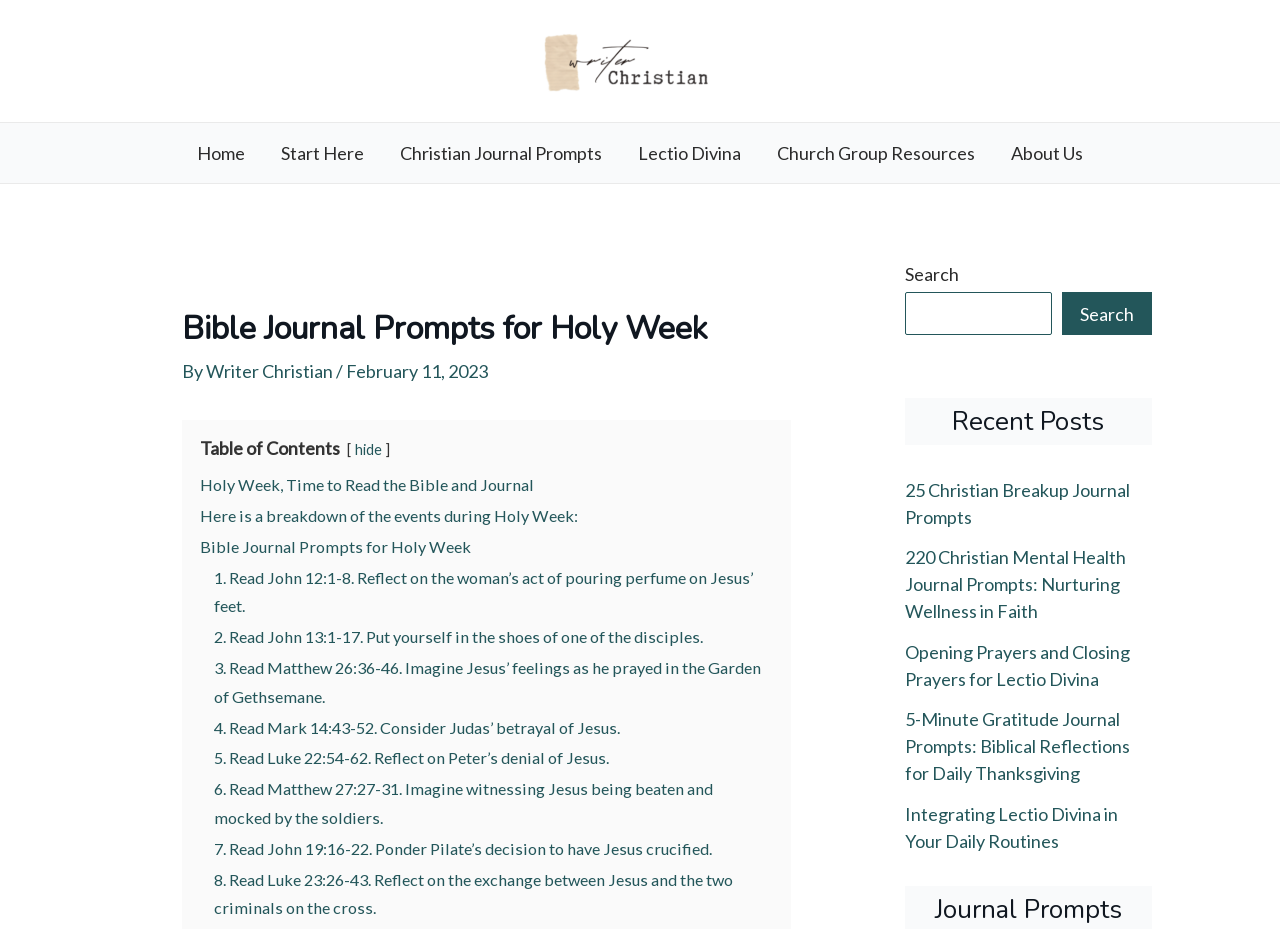Bounding box coordinates are specified in the format (top-left x, top-left y, bottom-right x, bottom-right y). All values are floating point numbers bounded between 0 and 1. Please provide the bounding box coordinate of the region this sentence describes: Start Here

[0.205, 0.132, 0.298, 0.197]